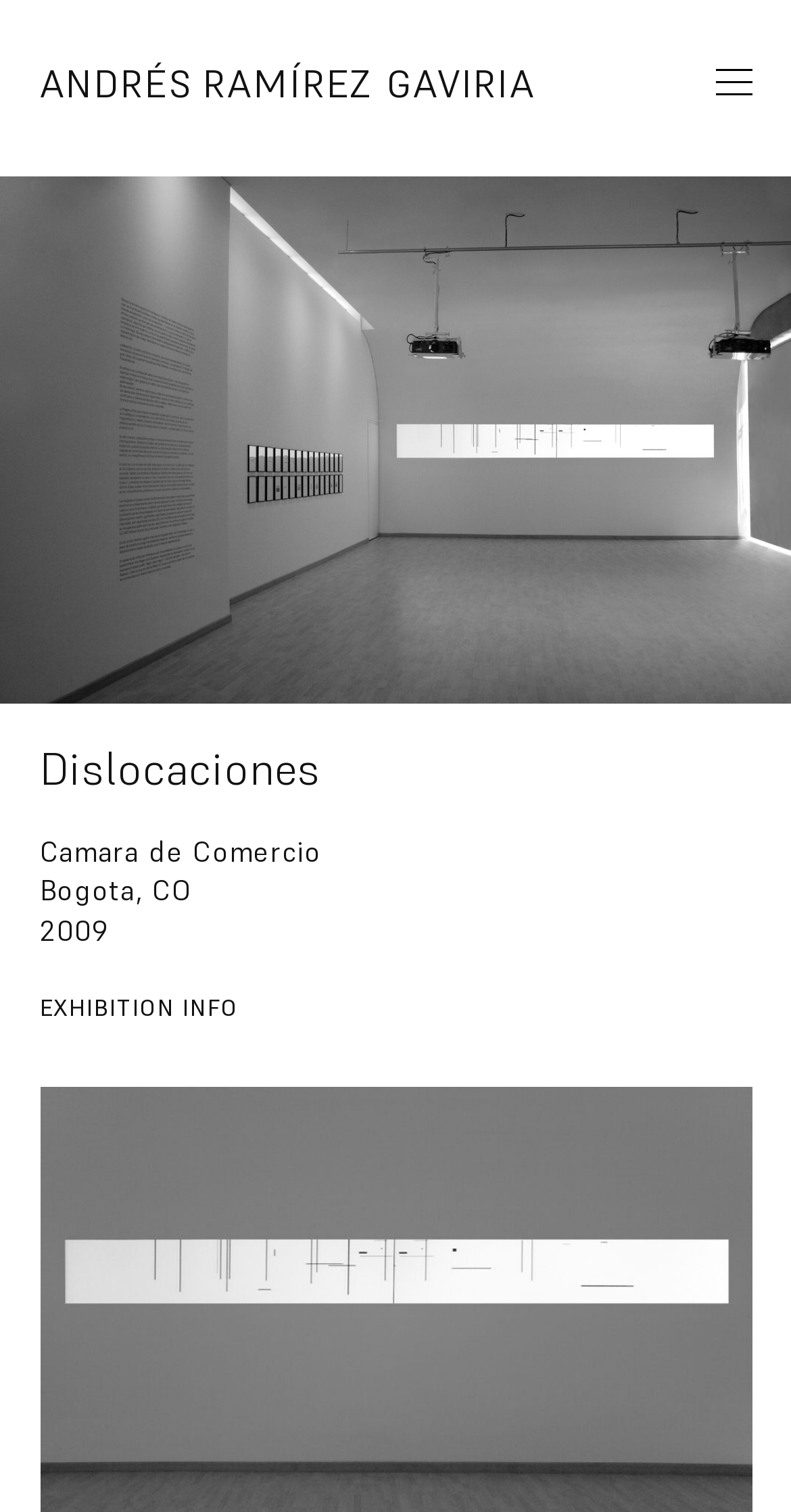Is the primary menu expanded?
Based on the image content, provide your answer in one word or a short phrase.

False